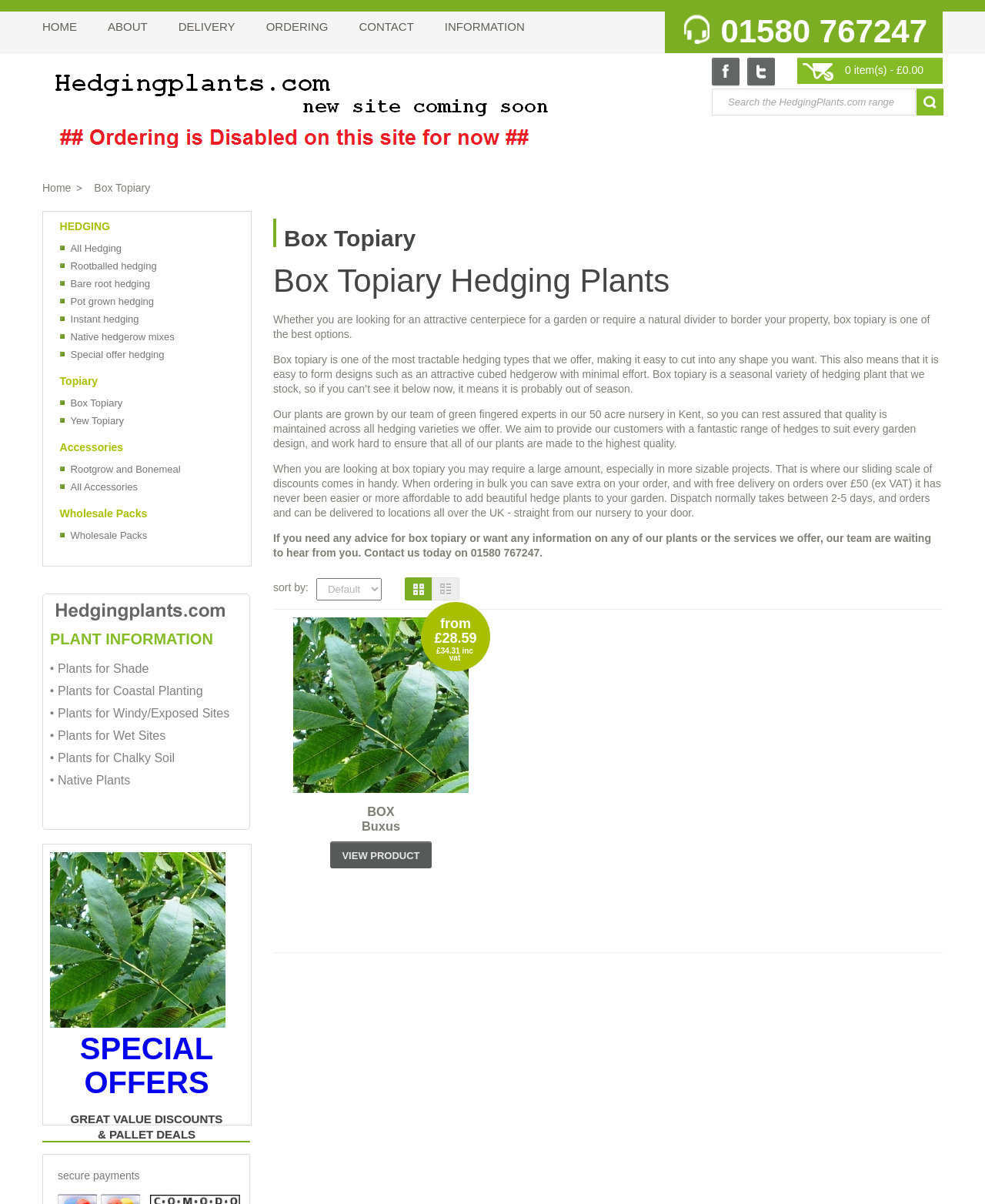Find the bounding box of the web element that fits this description: "aria-label="Twitter"".

None